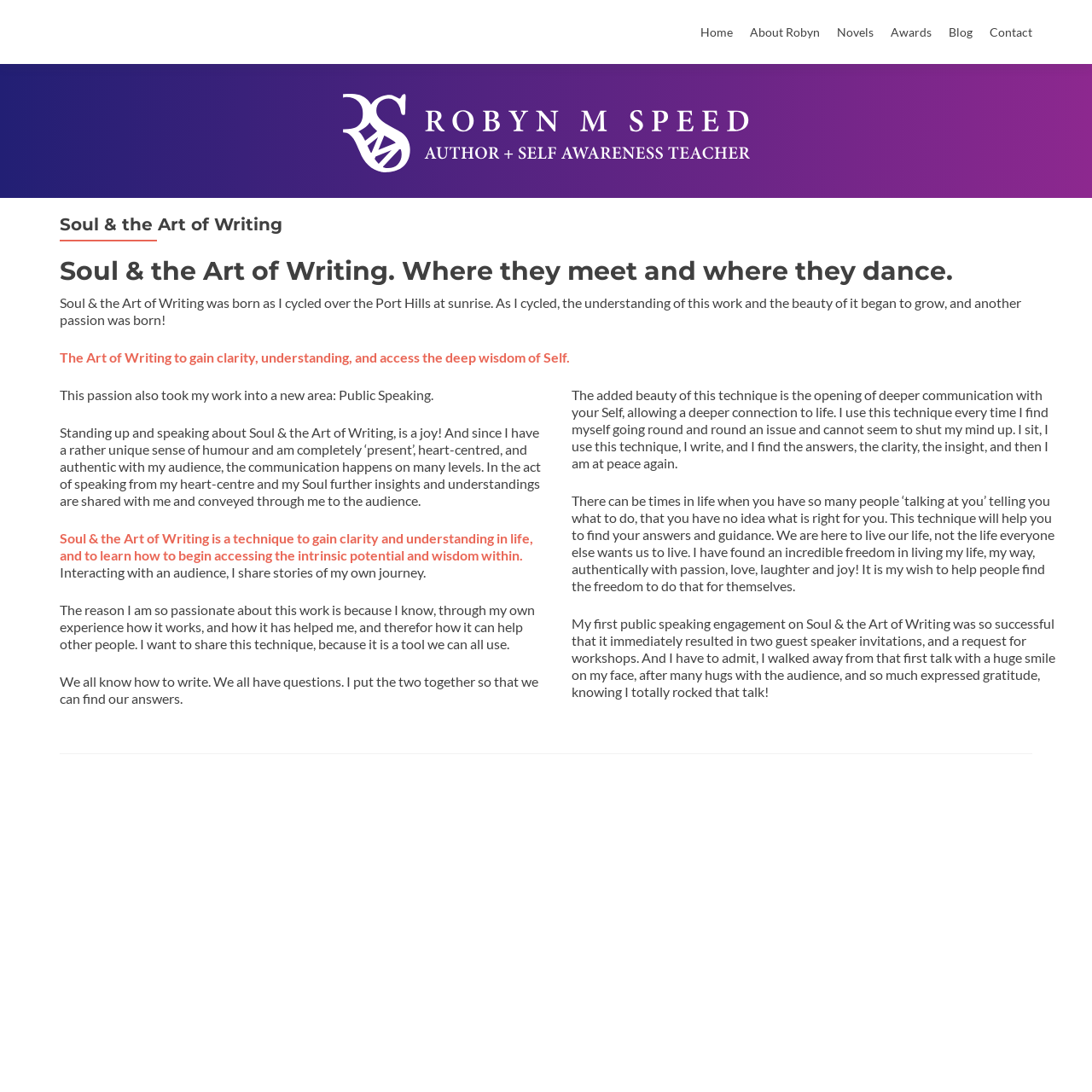With reference to the image, please provide a detailed answer to the following question: What is the author's passion?

The author is passionate about Public Speaking, as mentioned in the article. The author shares stories of their own journey and has a unique sense of humor, and is completely 'present', heart-centred, and authentic with their audience.